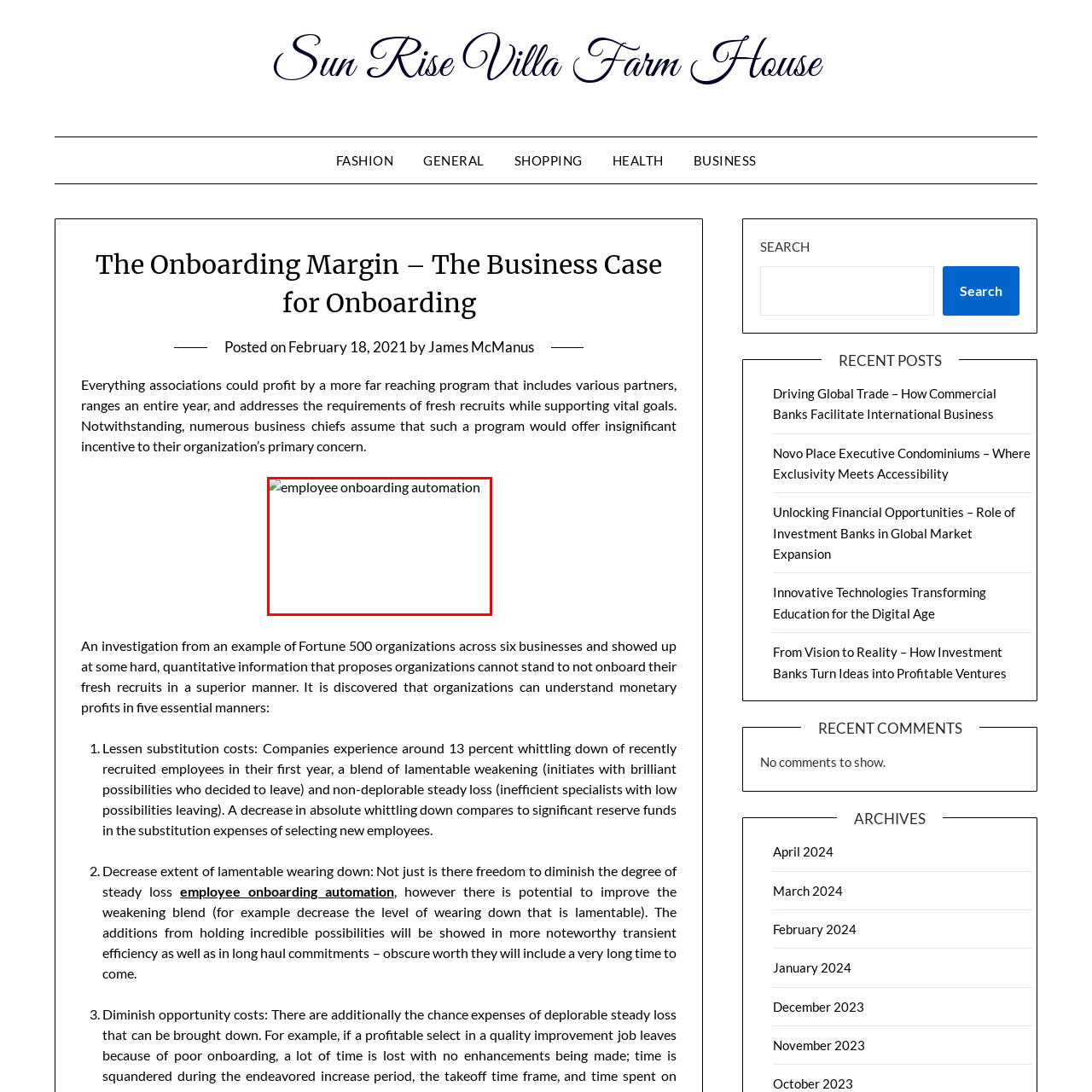Examine the area within the red bounding box and answer the following question using a single word or phrase:
What is the purpose of automation in onboarding?

Improve efficiency and effectiveness